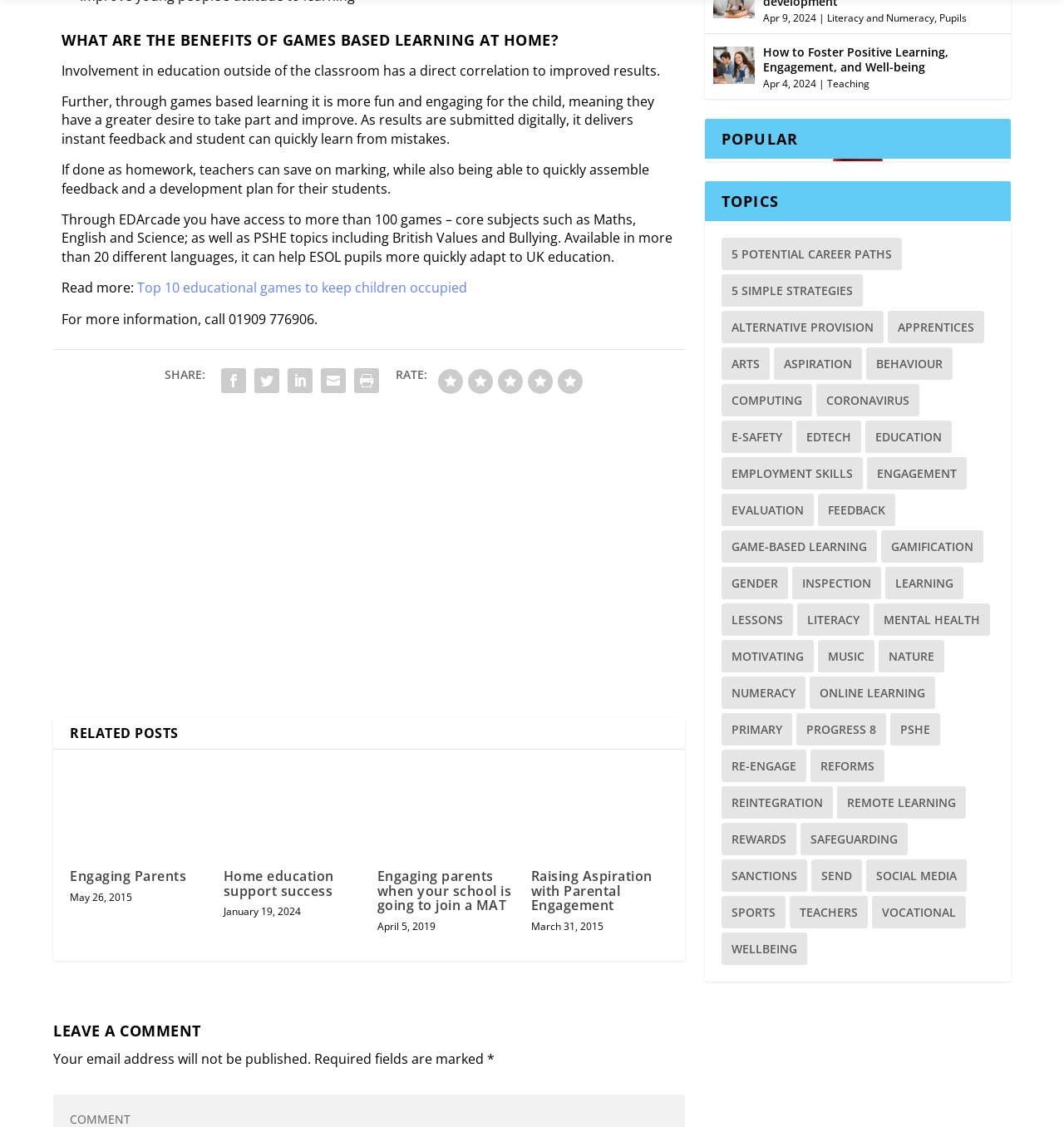What is the purpose of the 'LEAVE A COMMENT' section?
Give a one-word or short phrase answer based on the image.

To leave a comment